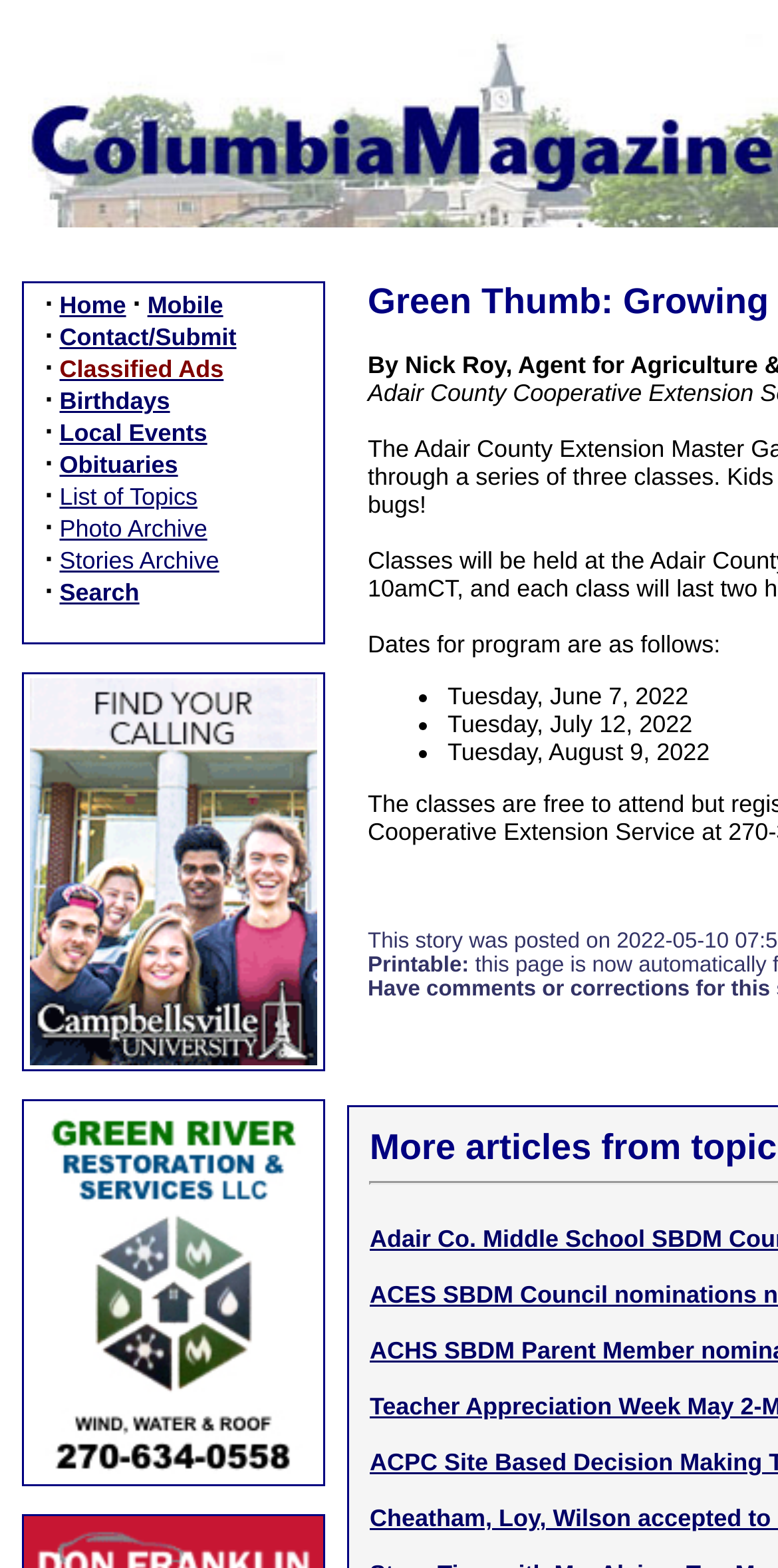How many links are in the top navigation bar?
Based on the image, answer the question with as much detail as possible.

I counted the number of links in the top navigation bar, which includes 'Home', 'Mobile', 'Contact/Submit', 'Classified Ads', 'Birthdays', 'Local Events', 'Obituaries', 'List of Topics', 'Photo Archive', 'Stories Archive', and 'Search'. There are 13 links in total.